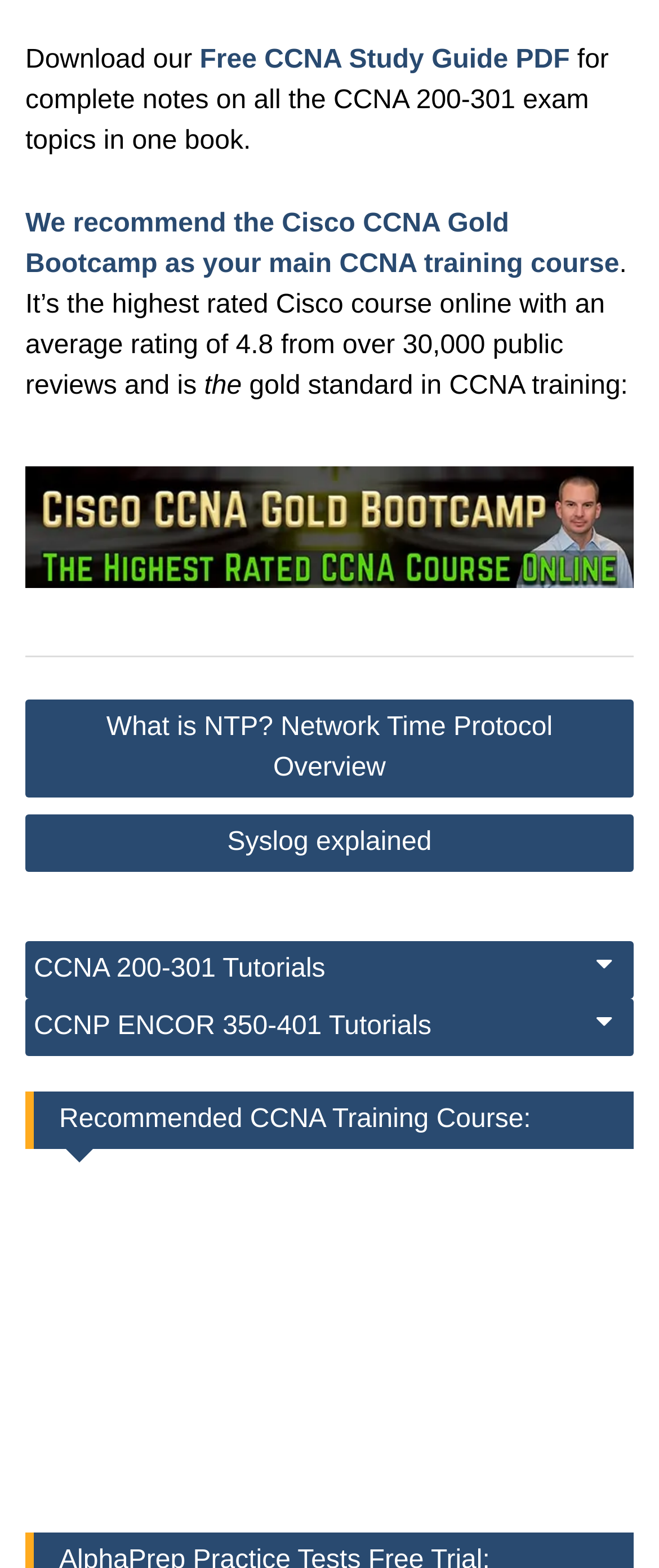Provide your answer in one word or a succinct phrase for the question: 
How many tutorials are listed on the webpage?

2